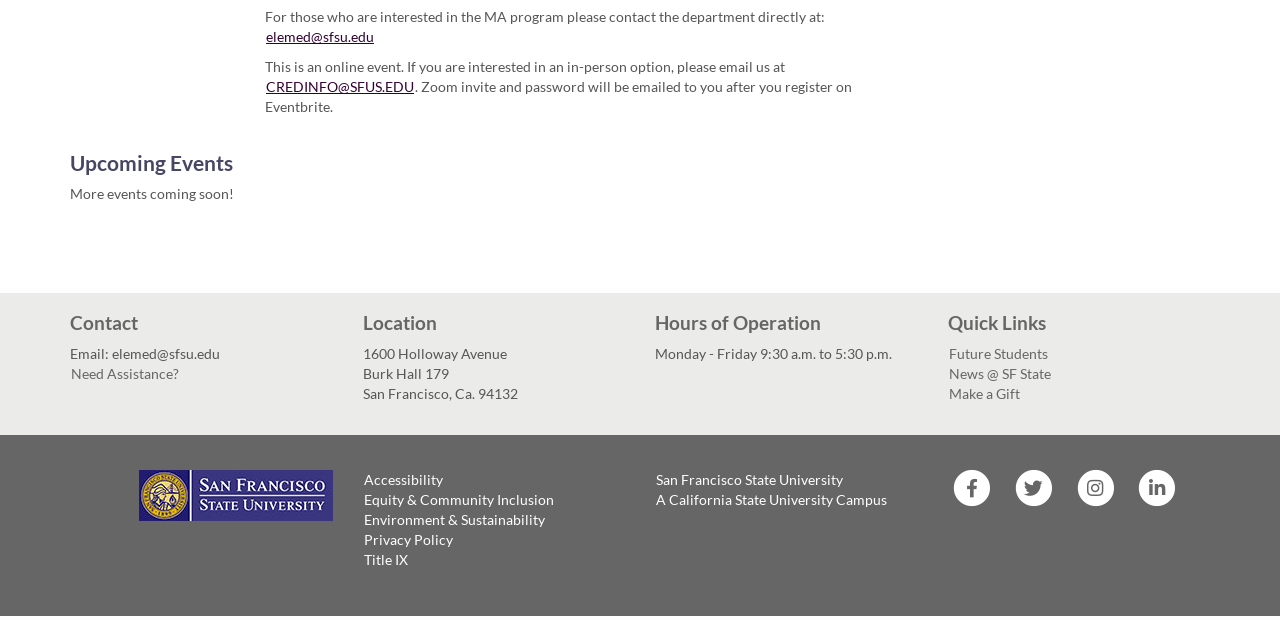Locate the bounding box for the described UI element: "San Francisco State University". Ensure the coordinates are four float numbers between 0 and 1, formatted as [left, top, right, bottom].

[0.512, 0.733, 0.659, 0.762]